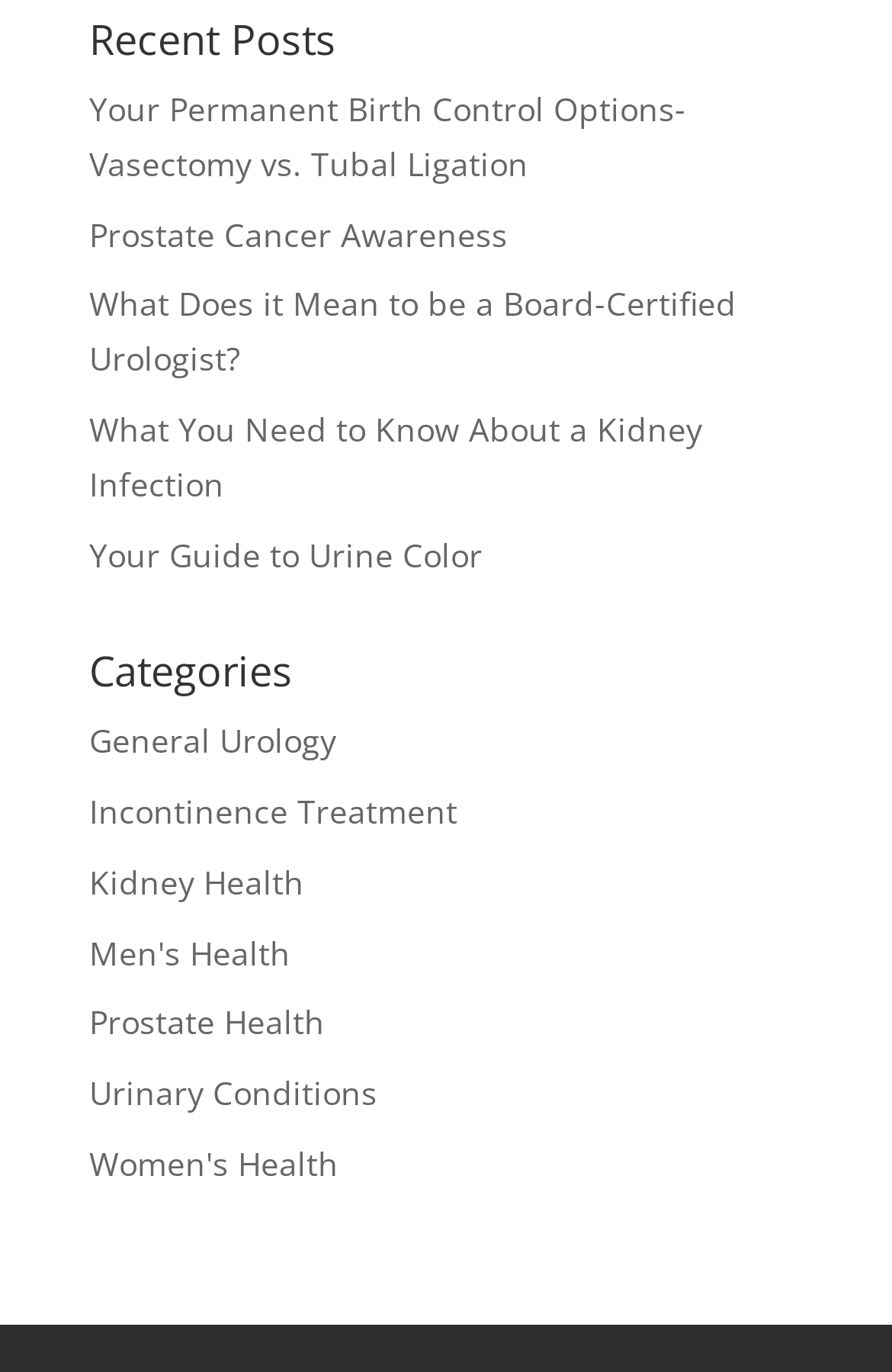Please provide the bounding box coordinates in the format (top-left x, top-left y, bottom-right x, bottom-right y). Remember, all values are floating point numbers between 0 and 1. What is the bounding box coordinate of the region described as: Lakisha Davis

None